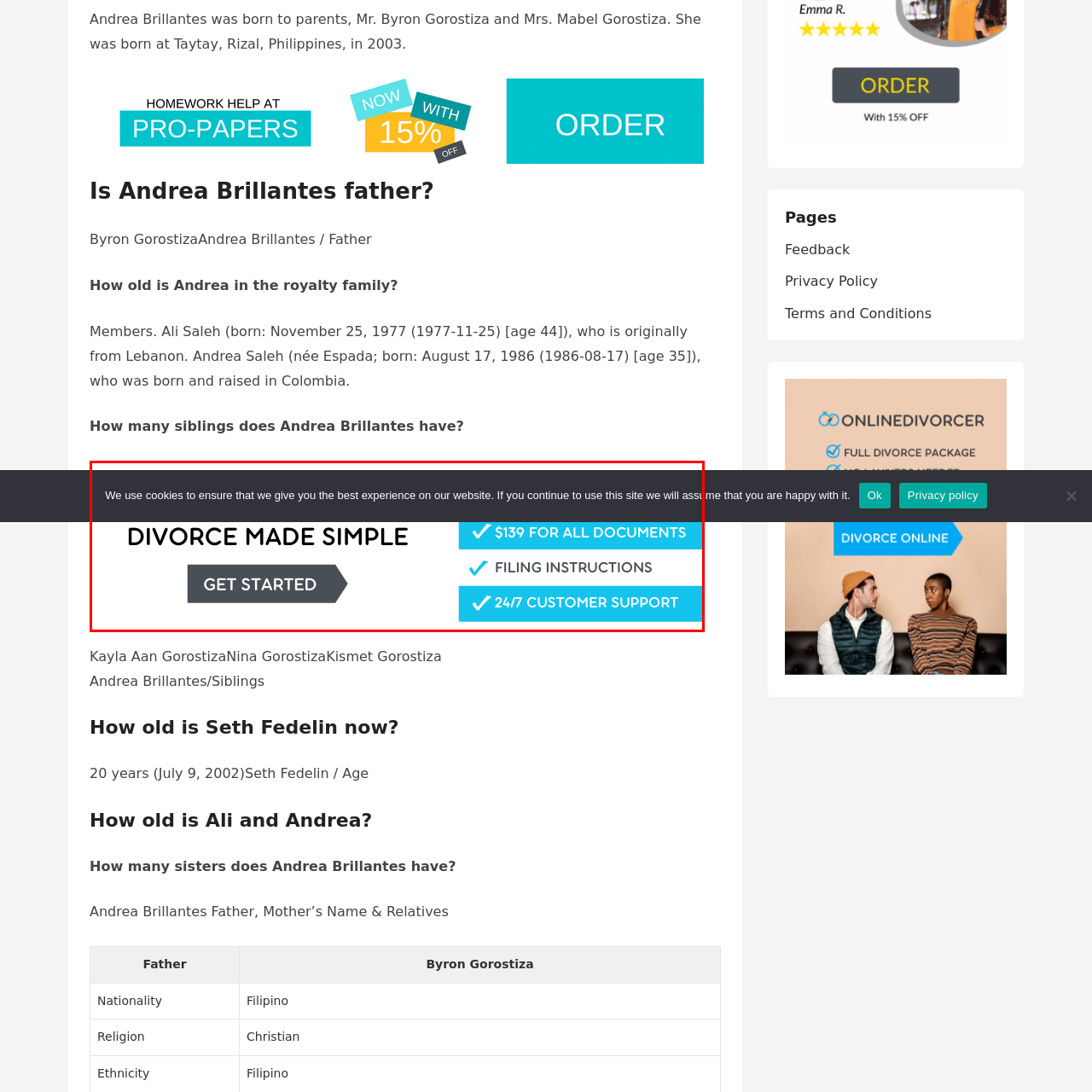View the section of the image outlined in red, What is the purpose of the 'GET STARTED' button? Provide your response in a single word or brief phrase.

Easy initiation process